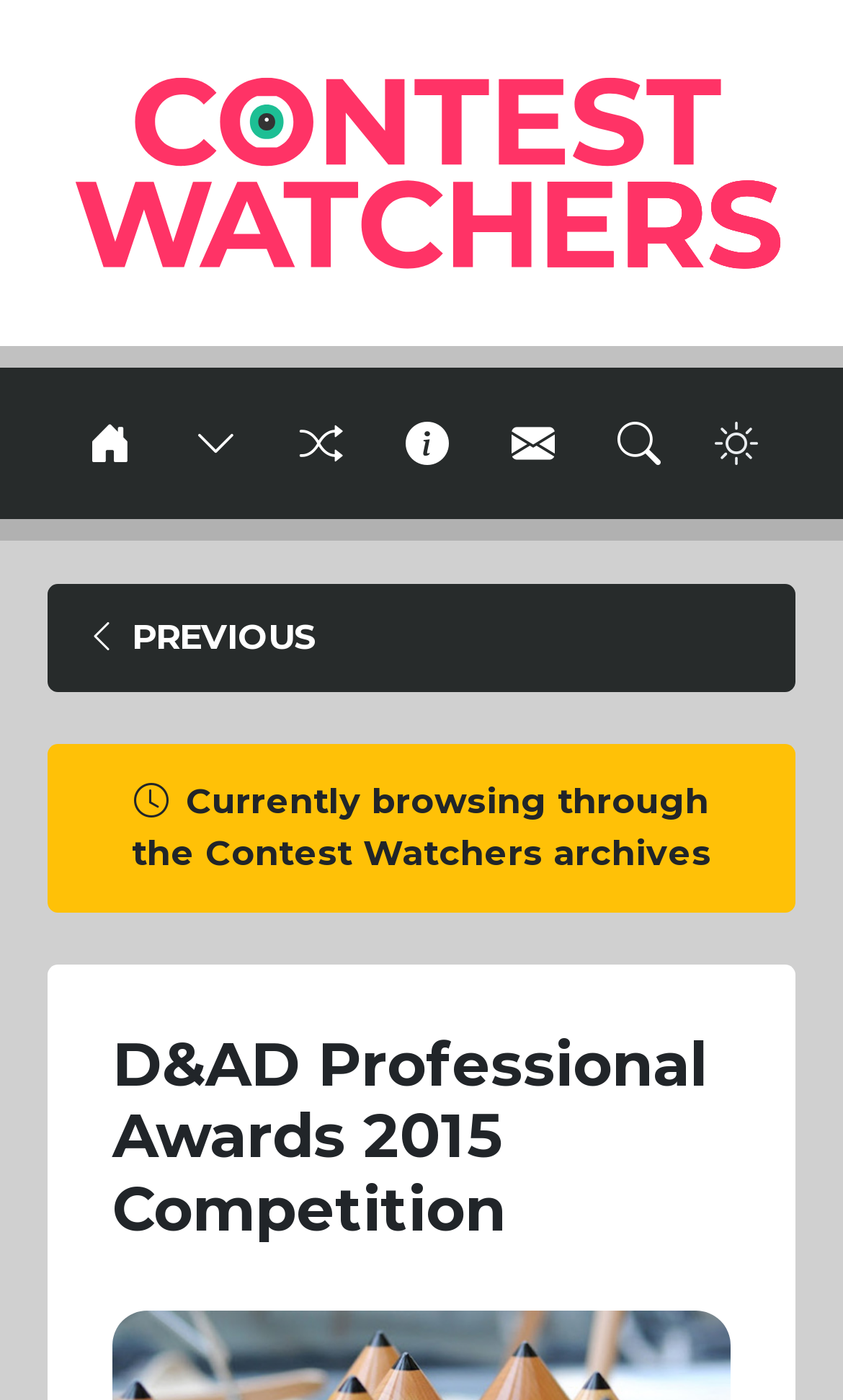What is the current browsing status?
Please give a detailed answer to the question using the information shown in the image.

I found the answer by reading the static text element 'Currently browsing through the Contest Watchers archives' which is located in the middle of the page.